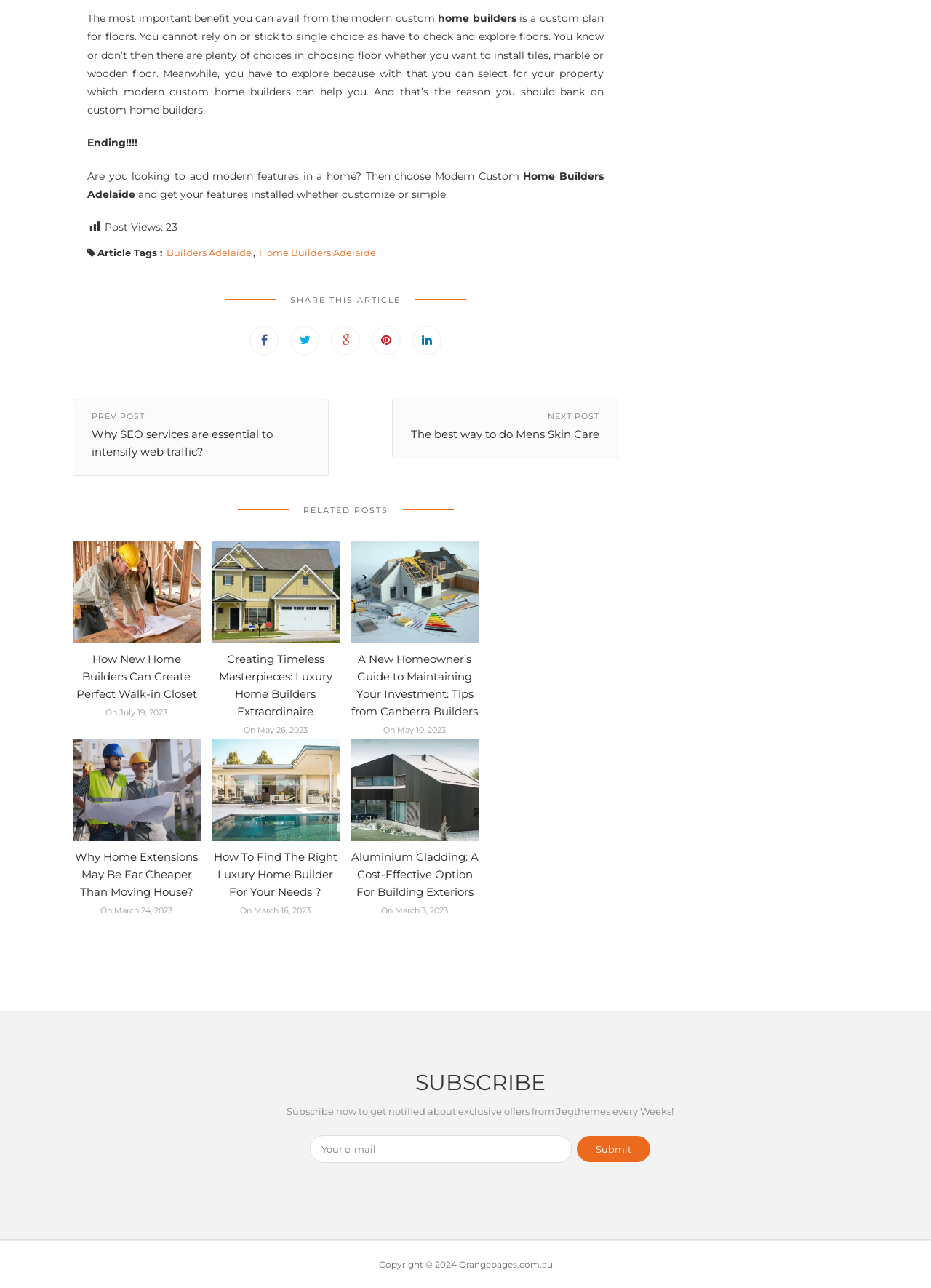What is the copyright information?
Kindly offer a detailed explanation using the data available in the image.

The static text at the bottom of the webpage displays the copyright information, which is 'Copyright 2024 Orangepages.com.au'.